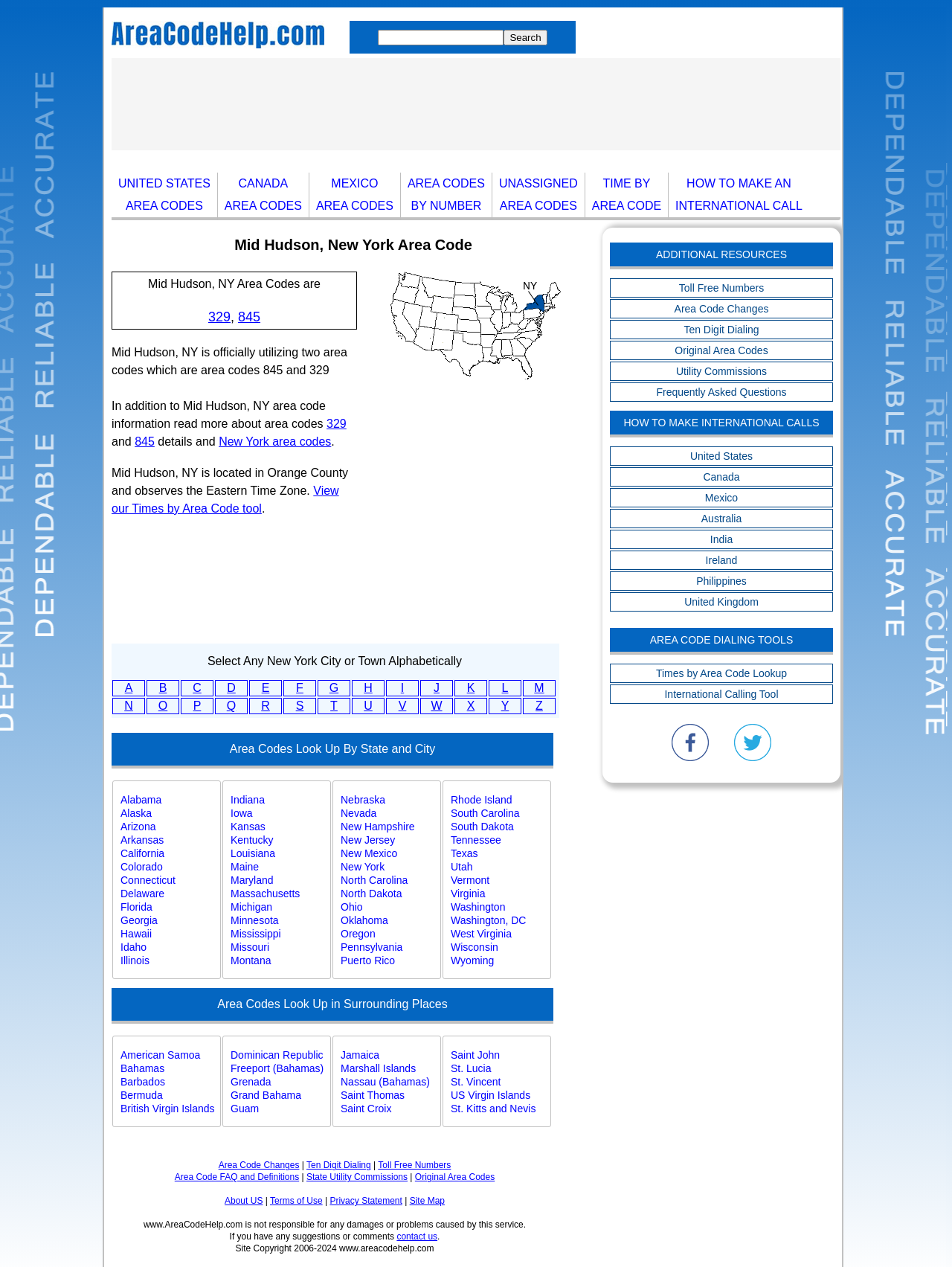Please locate the bounding box coordinates of the element that should be clicked to complete the given instruction: "Select a city or town in New York alphabetically".

[0.218, 0.517, 0.485, 0.527]